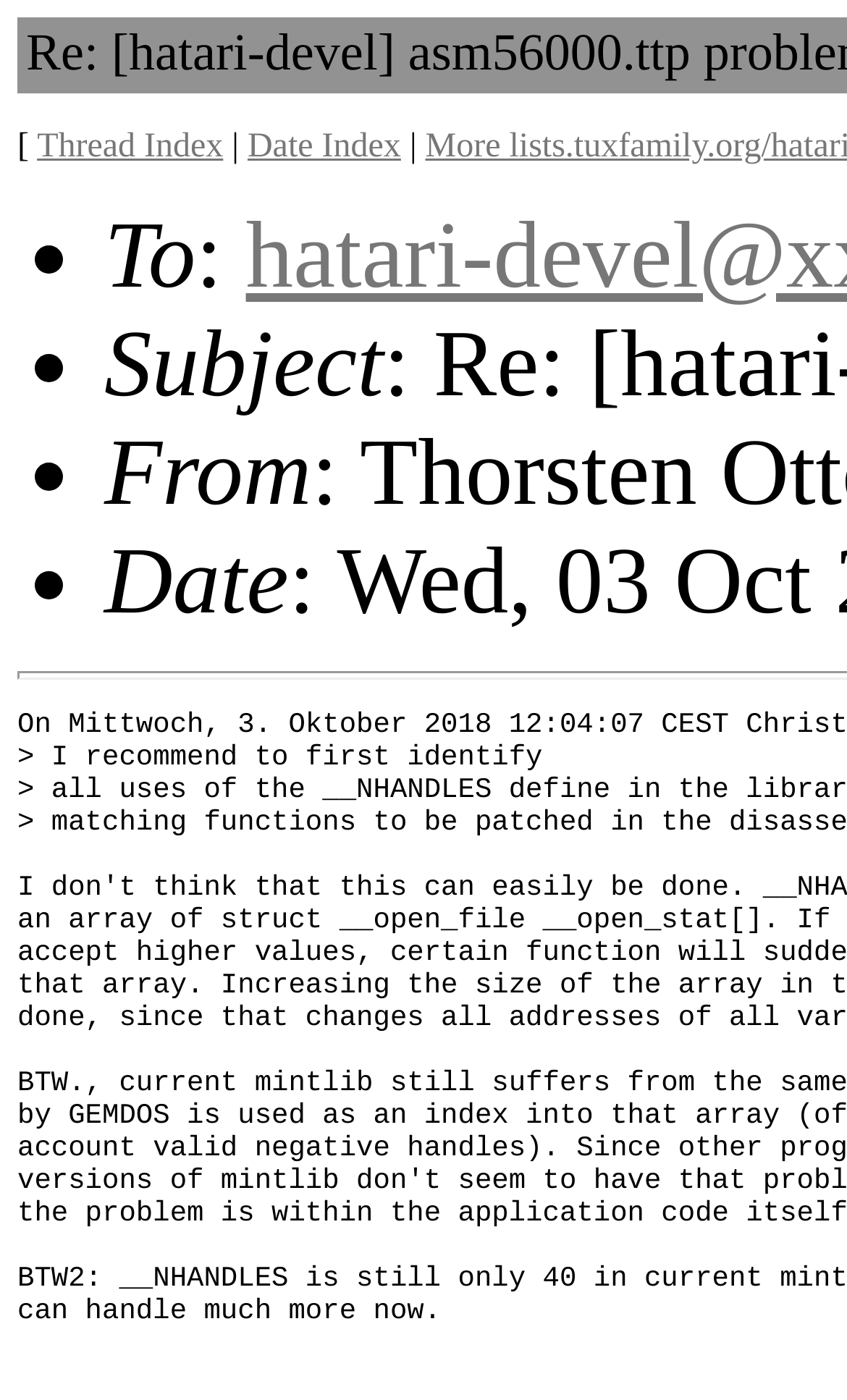Please examine the image and answer the question with a detailed explanation:
What is the third item in the list?

I counted the ListMarker elements, which indicate the start of each list item. The third ListMarker element is followed by the StaticText element 'Subject', so it is the third item in the list.